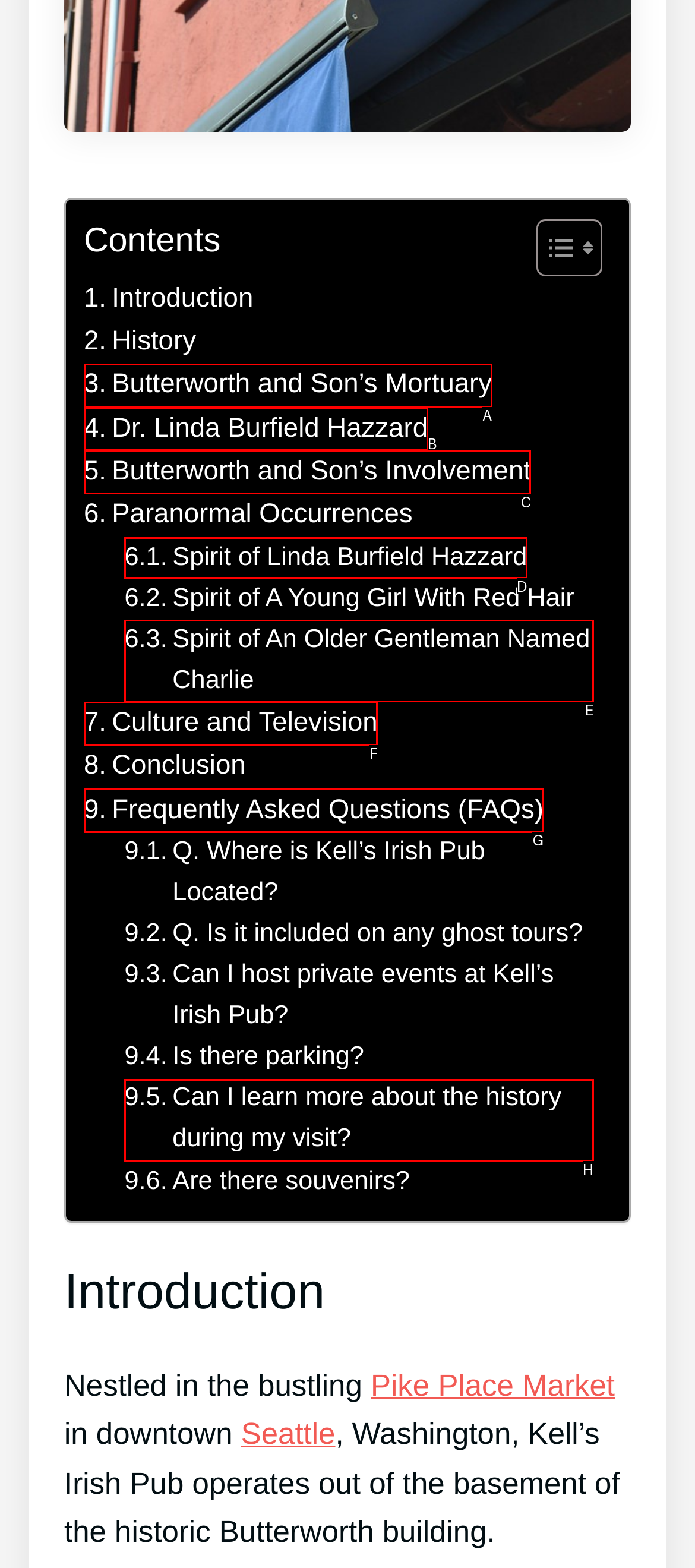To achieve the task: Visit the 'Frequently Asked Questions (FAQs)' page, indicate the letter of the correct choice from the provided options.

G